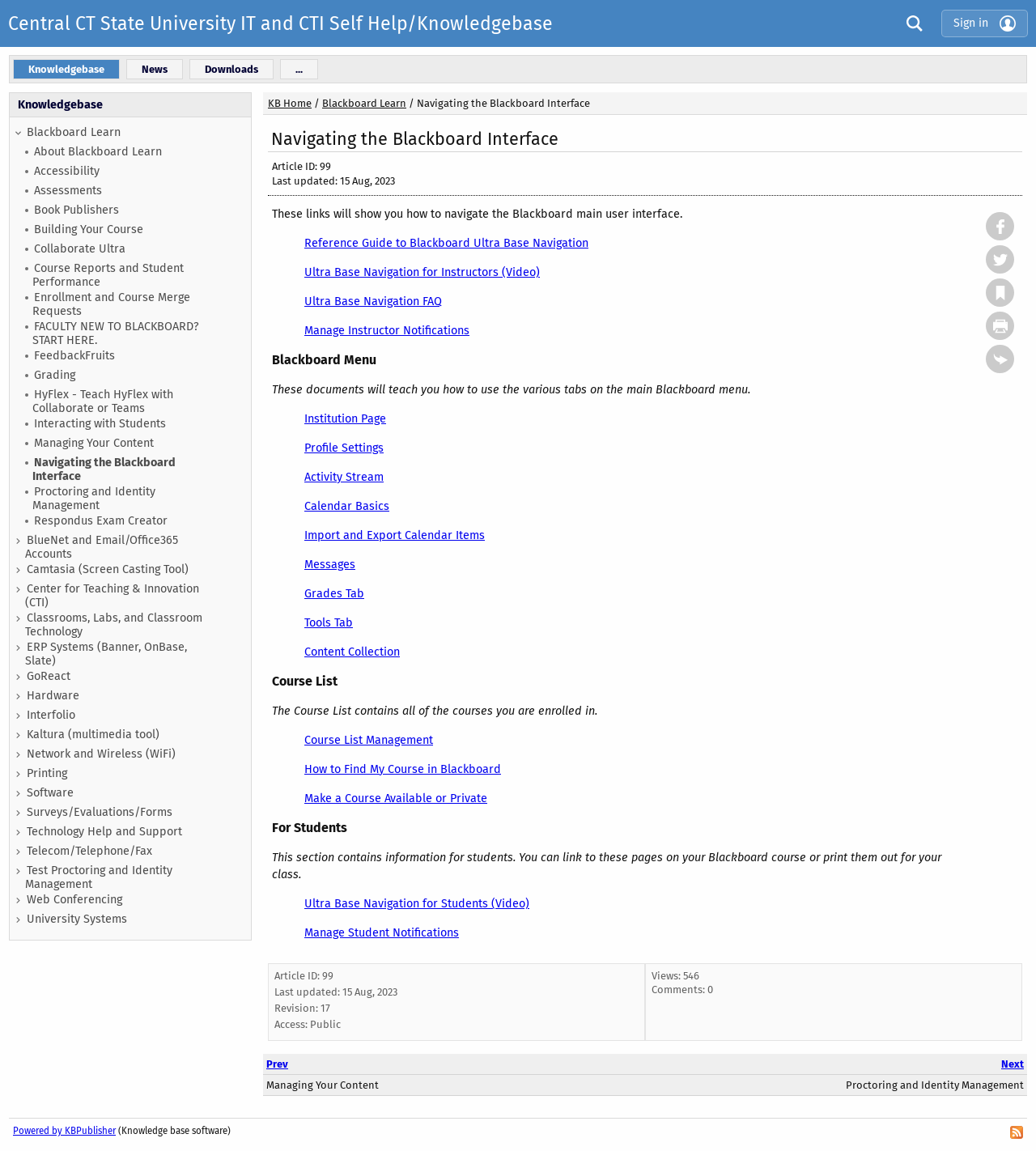Observe the image and answer the following question in detail: What is the topic of the 'FACULTY NEW TO BLACKBOARD? START HERE.' link?

The link 'FACULTY NEW TO BLACKBOARD? START HERE.' suggests that it is a resource for faculty members who are new to using Blackboard, a learning management system.